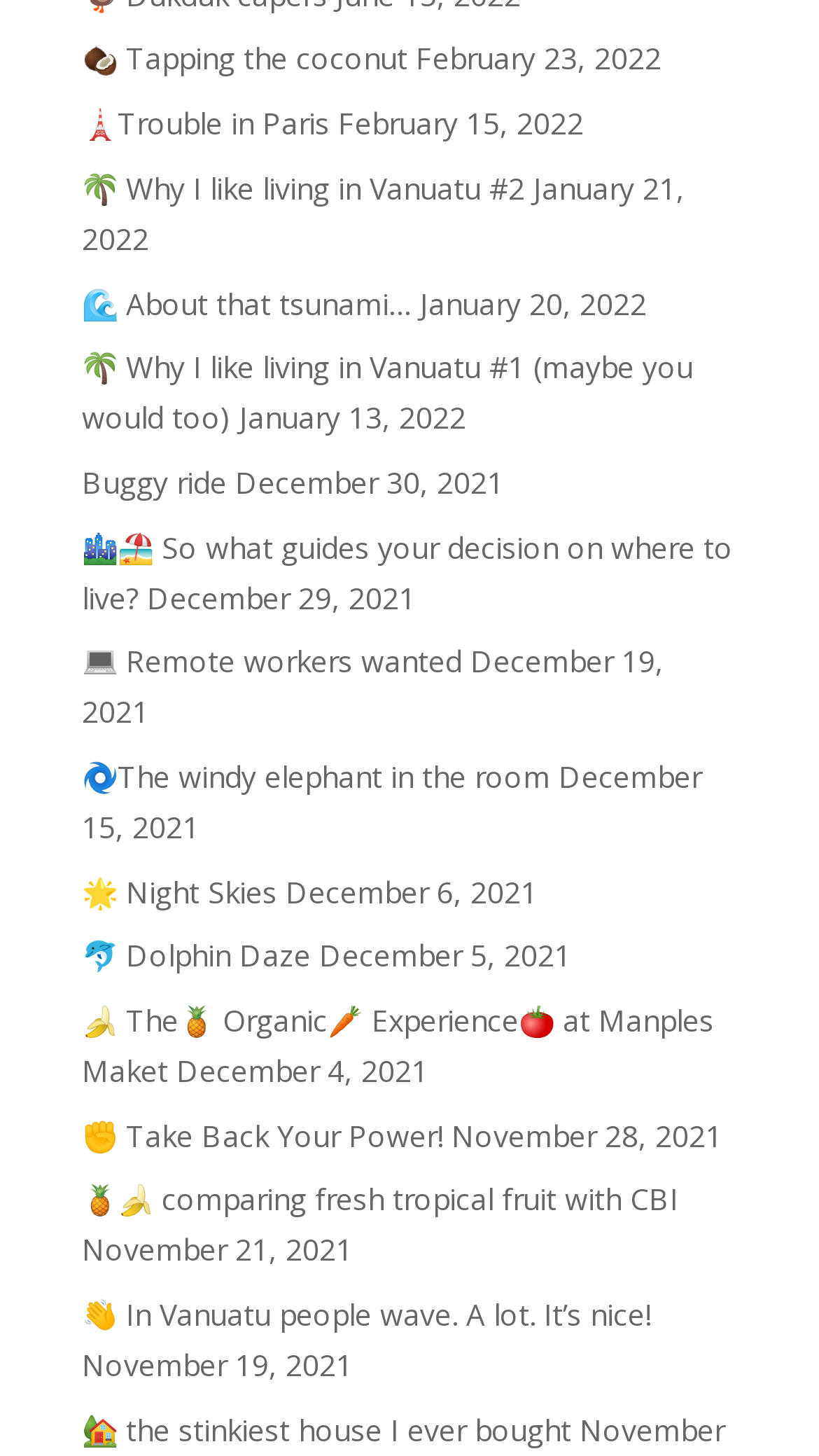Please identify the bounding box coordinates of the clickable area that will fulfill the following instruction: "View the article 'So what guides your decision on where to live?'". The coordinates should be in the format of four float numbers between 0 and 1, i.e., [left, top, right, bottom].

[0.1, 0.362, 0.895, 0.424]